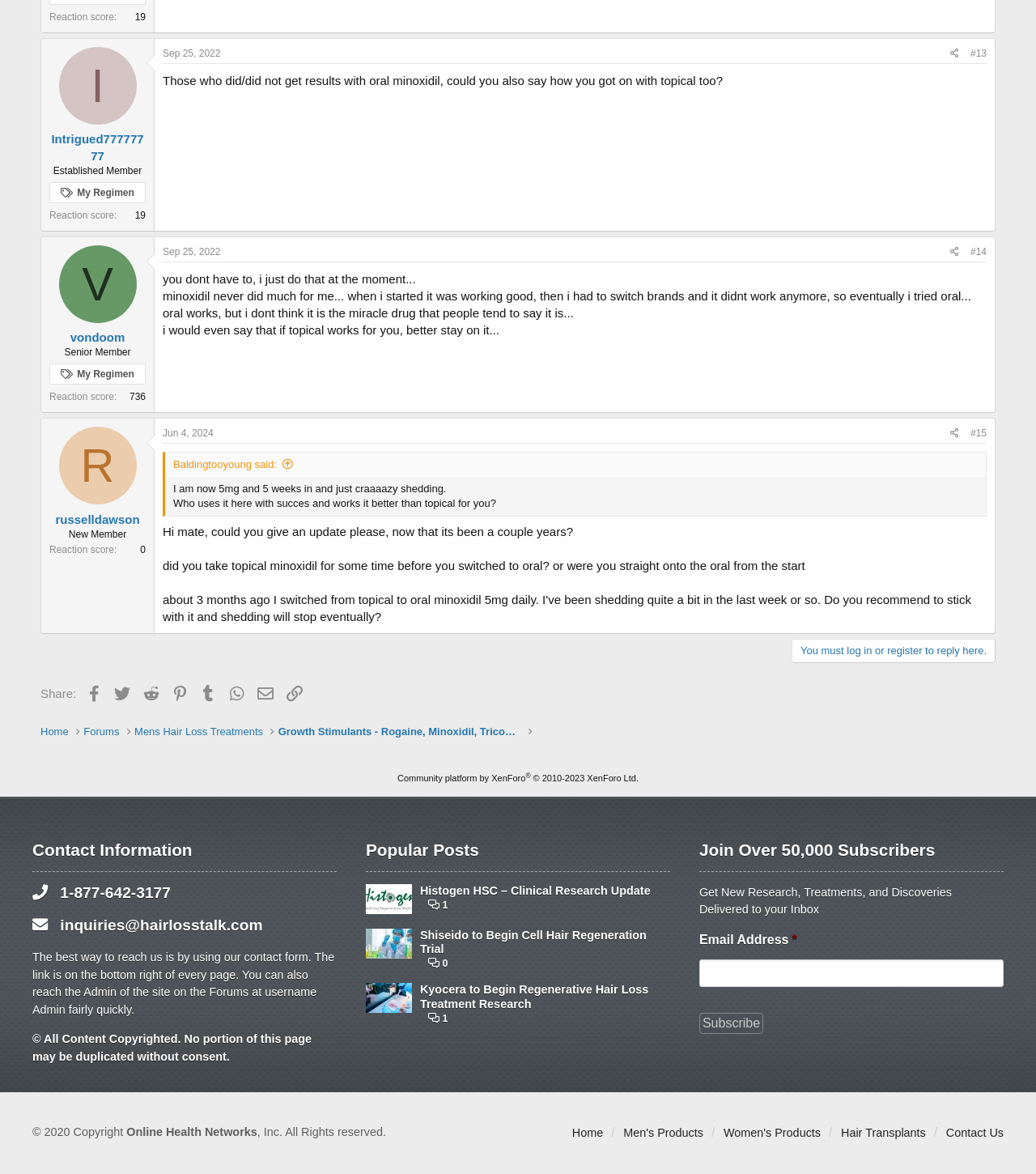Provide the bounding box coordinates for the UI element that is described as: "Baldingtooyoung said:".

[0.167, 0.39, 0.284, 0.401]